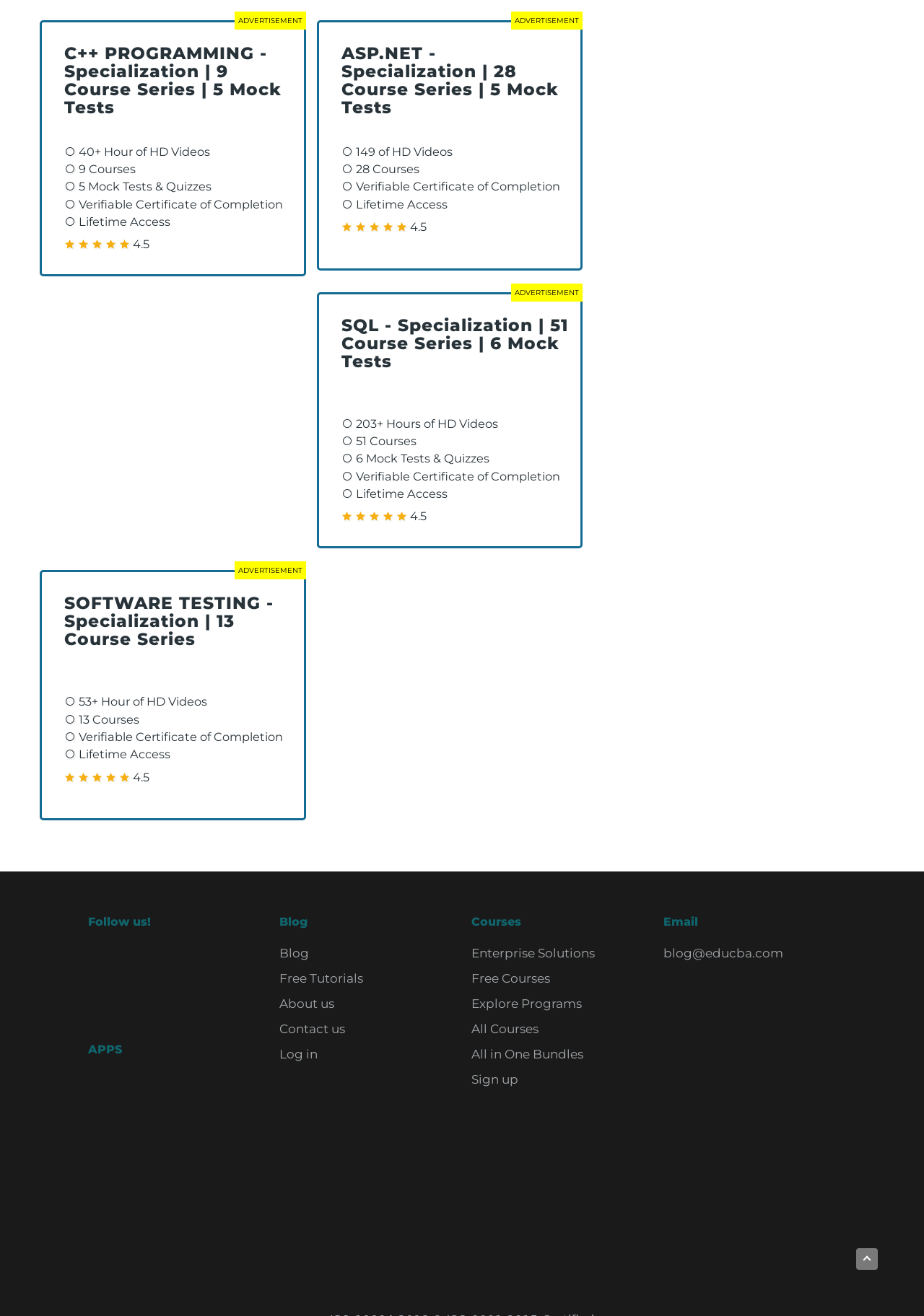Please identify the bounding box coordinates of the area that needs to be clicked to fulfill the following instruction: "Click on the 'Exams: Day 1 of 5 – Prayer that God Will Grant Me Favour in the Eyes of the Examiner' link."

None